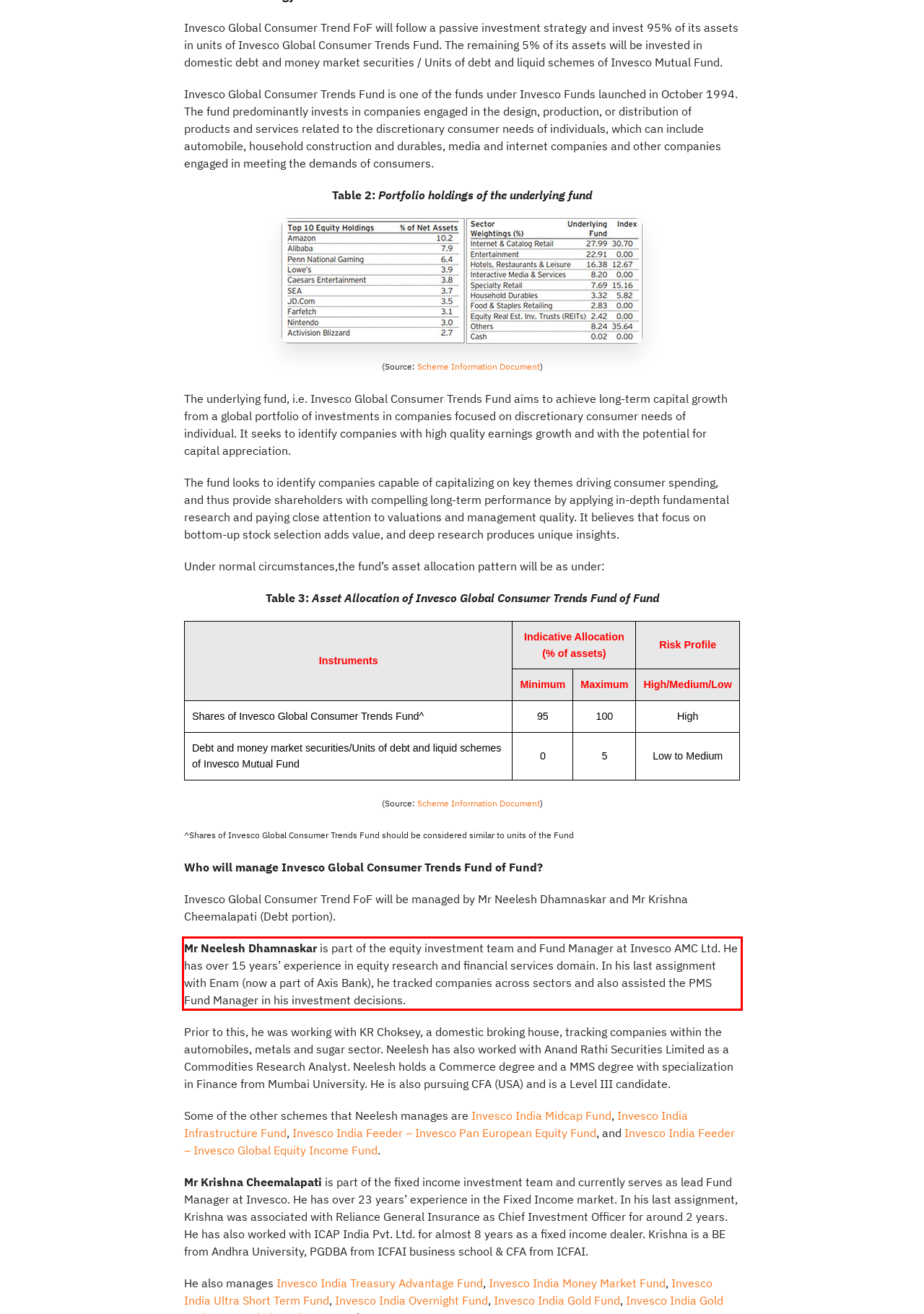Look at the provided screenshot of the webpage and perform OCR on the text within the red bounding box.

Mr Neelesh Dhamnaskar is part of the equity investment team and Fund Manager at Invesco AMC Ltd. He has over 15 years’ experience in equity research and financial services domain. In his last assignment with Enam (now a part of Axis Bank), he tracked companies across sectors and also assisted the PMS Fund Manager in his investment decisions.